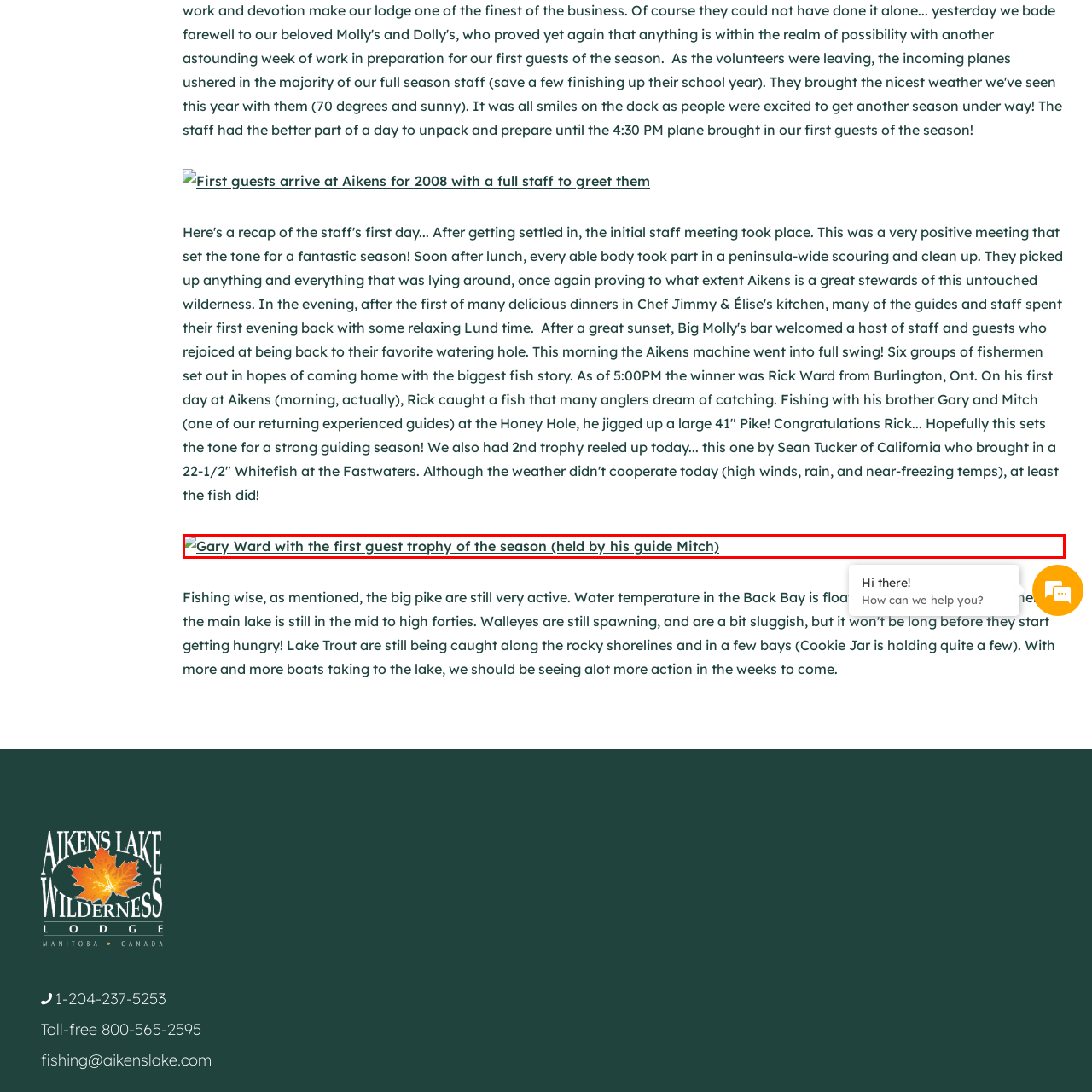Observe the content inside the red rectangle and respond to the question with one word or phrase: 
What is the backdrop of the image?

Breathtaking wilderness